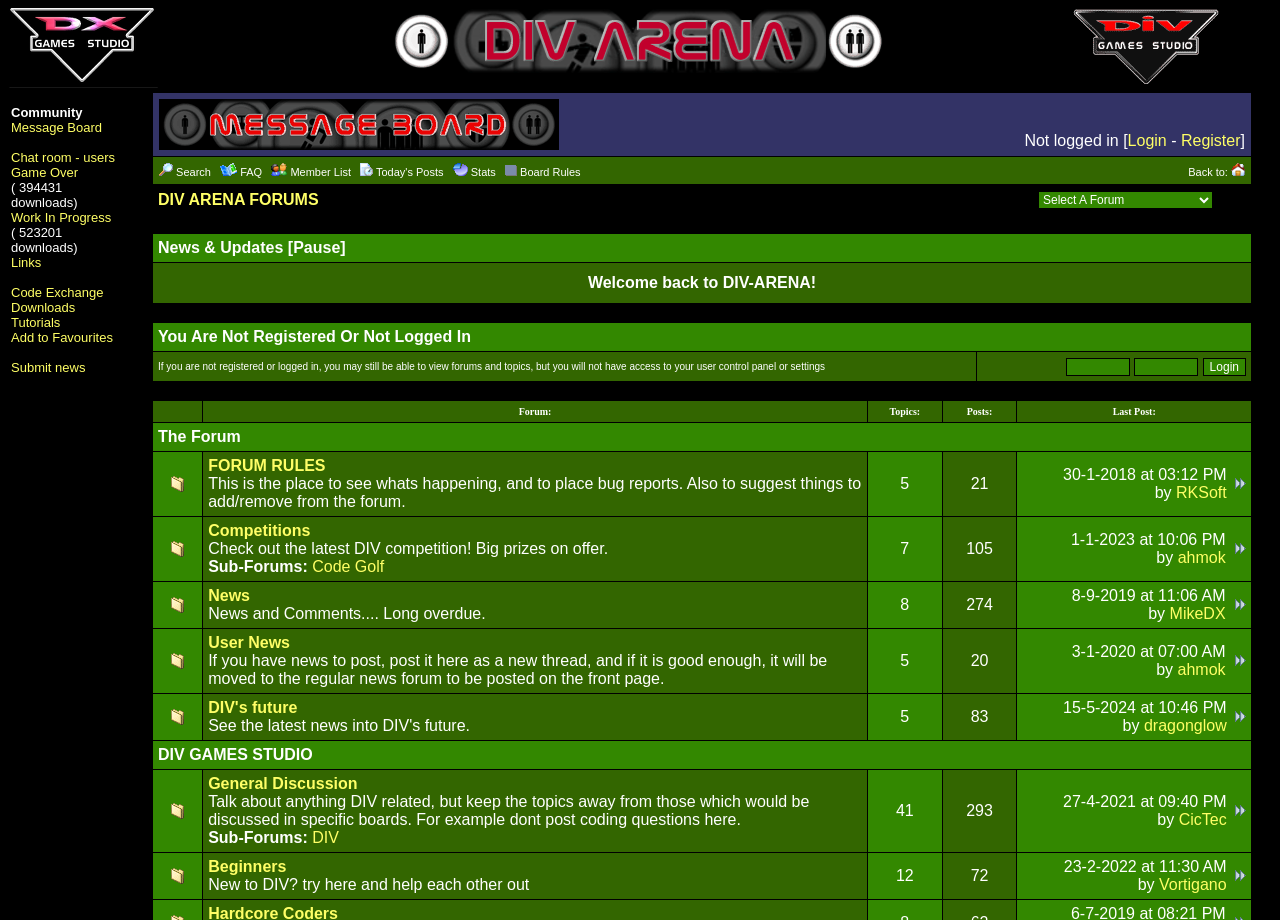Give the bounding box coordinates for this UI element: "DIV ARENA FORUMS". The coordinates should be four float numbers between 0 and 1, arranged as [left, top, right, bottom].

[0.123, 0.208, 0.249, 0.226]